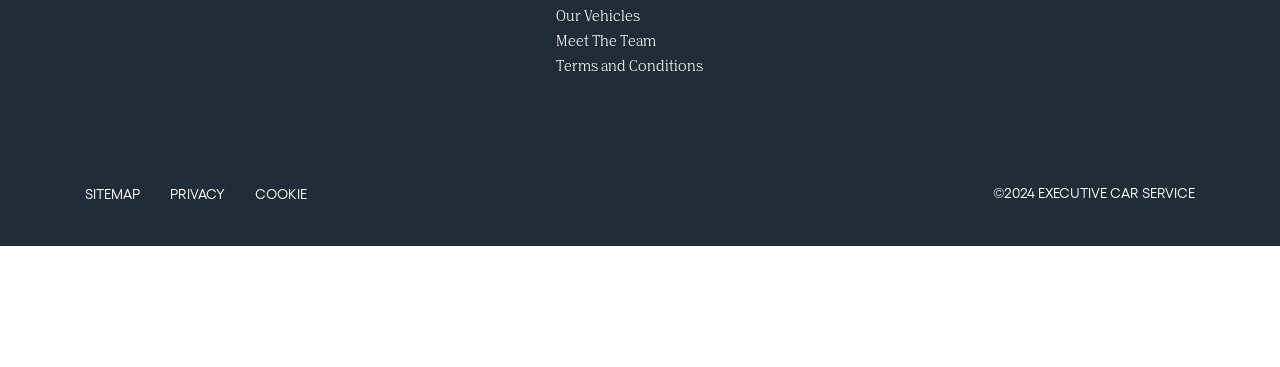Given the element description, predict the bounding box coordinates in the format (top-left x, top-left y, bottom-right x, bottom-right y). Make sure all values are between 0 and 1. Here is the element description: Meet Our Team

None